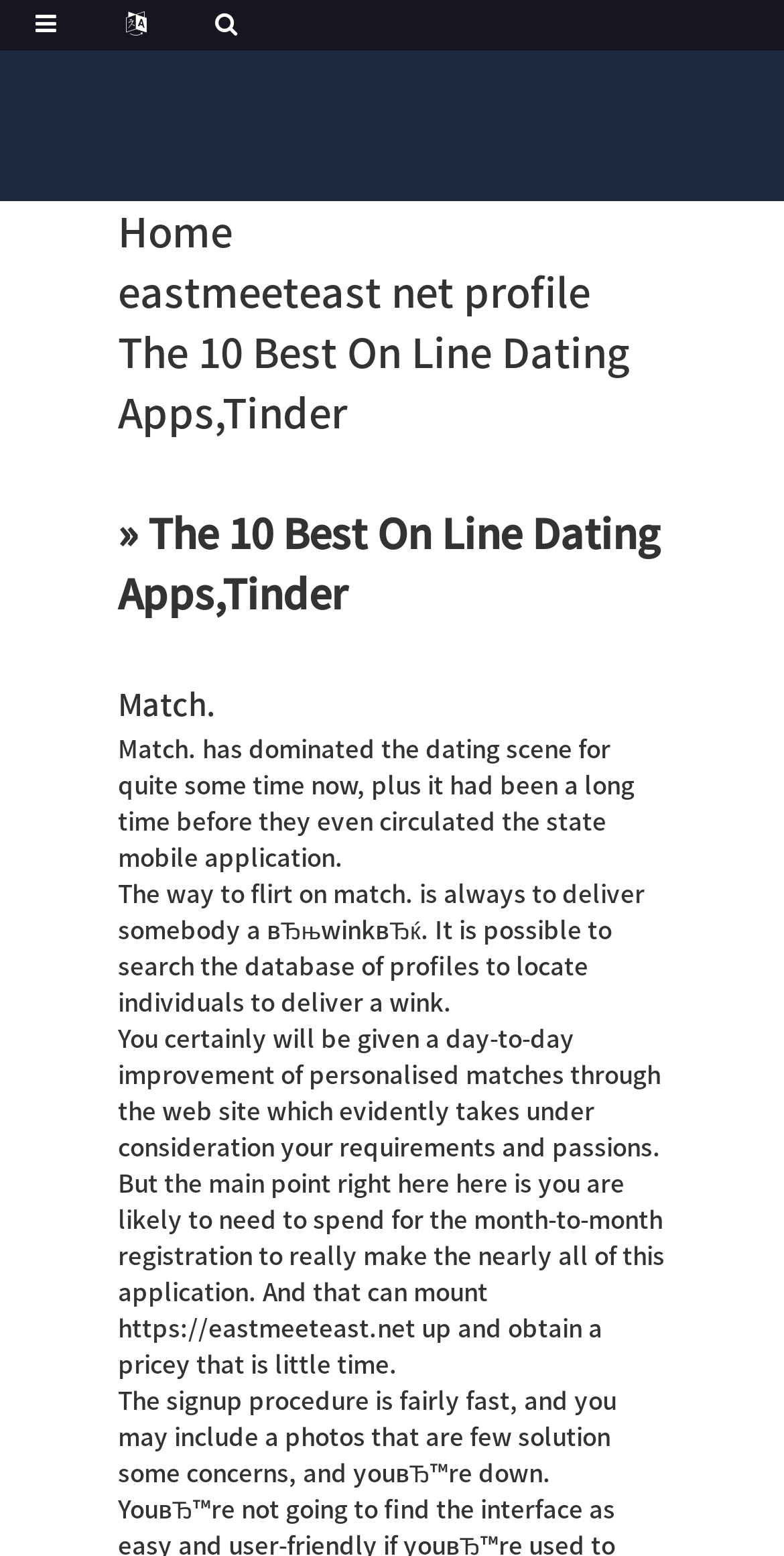Give a short answer using one word or phrase for the question:
What is the name of the dating app mentioned?

Match.